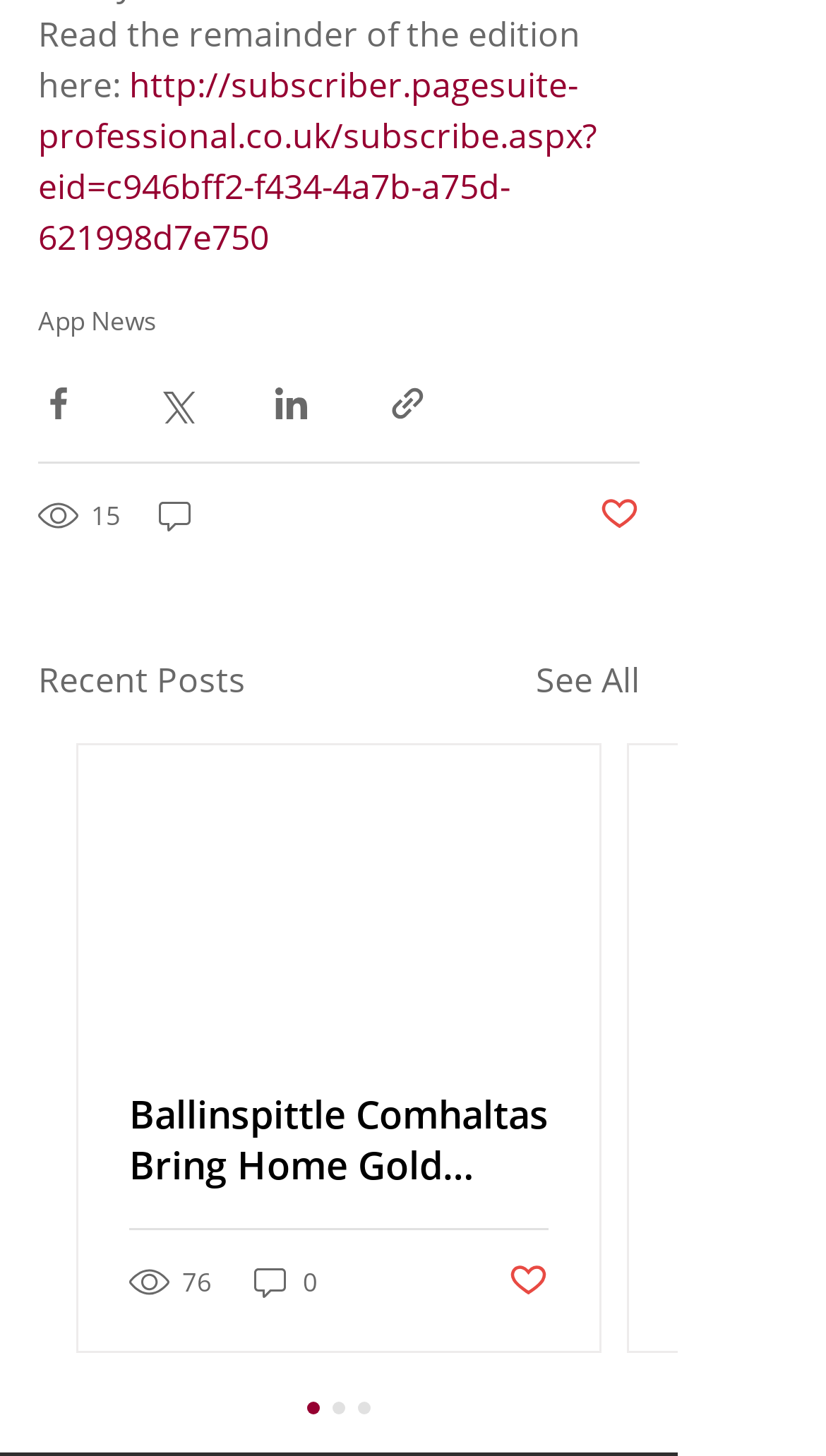Locate the bounding box for the described UI element: "Contact Us". Ensure the coordinates are four float numbers between 0 and 1, formatted as [left, top, right, bottom].

None